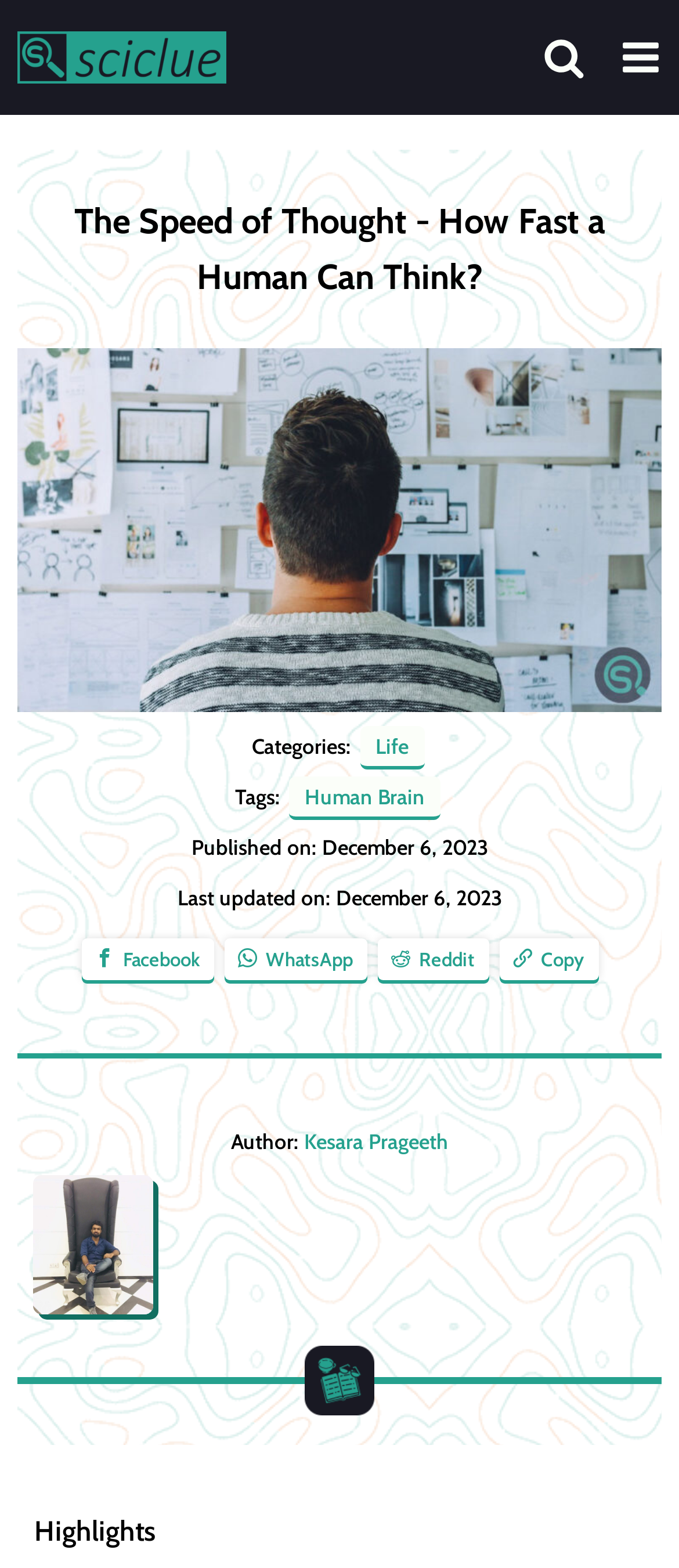Locate the UI element described by Facebook and provide its bounding box coordinates. Use the format (top-left x, top-left y, bottom-right x, bottom-right y) with all values as floating point numbers between 0 and 1.

[0.119, 0.598, 0.314, 0.625]